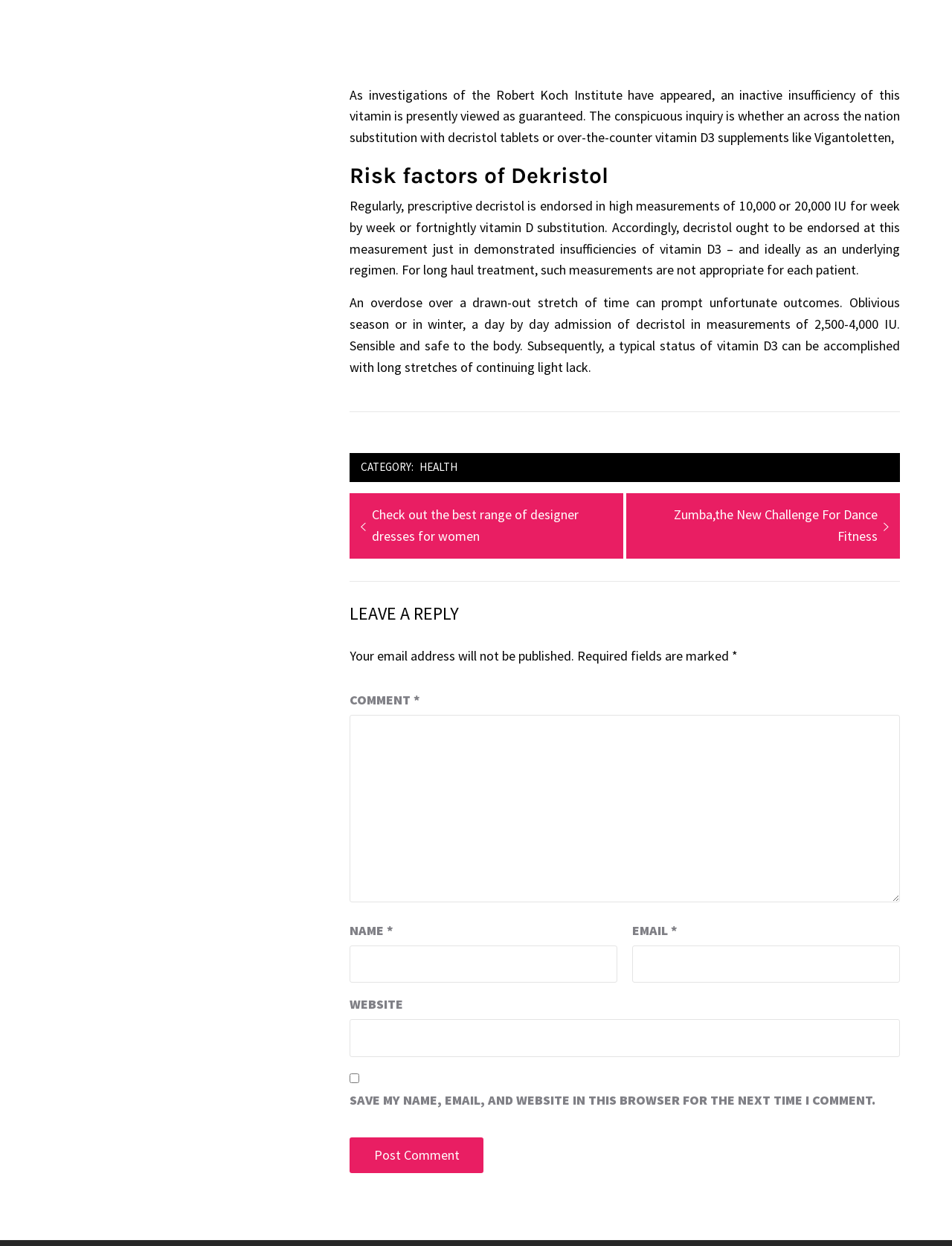Identify the bounding box coordinates of the clickable region necessary to fulfill the following instruction: "Enter a comment". The bounding box coordinates should be four float numbers between 0 and 1, i.e., [left, top, right, bottom].

[0.367, 0.574, 0.945, 0.724]